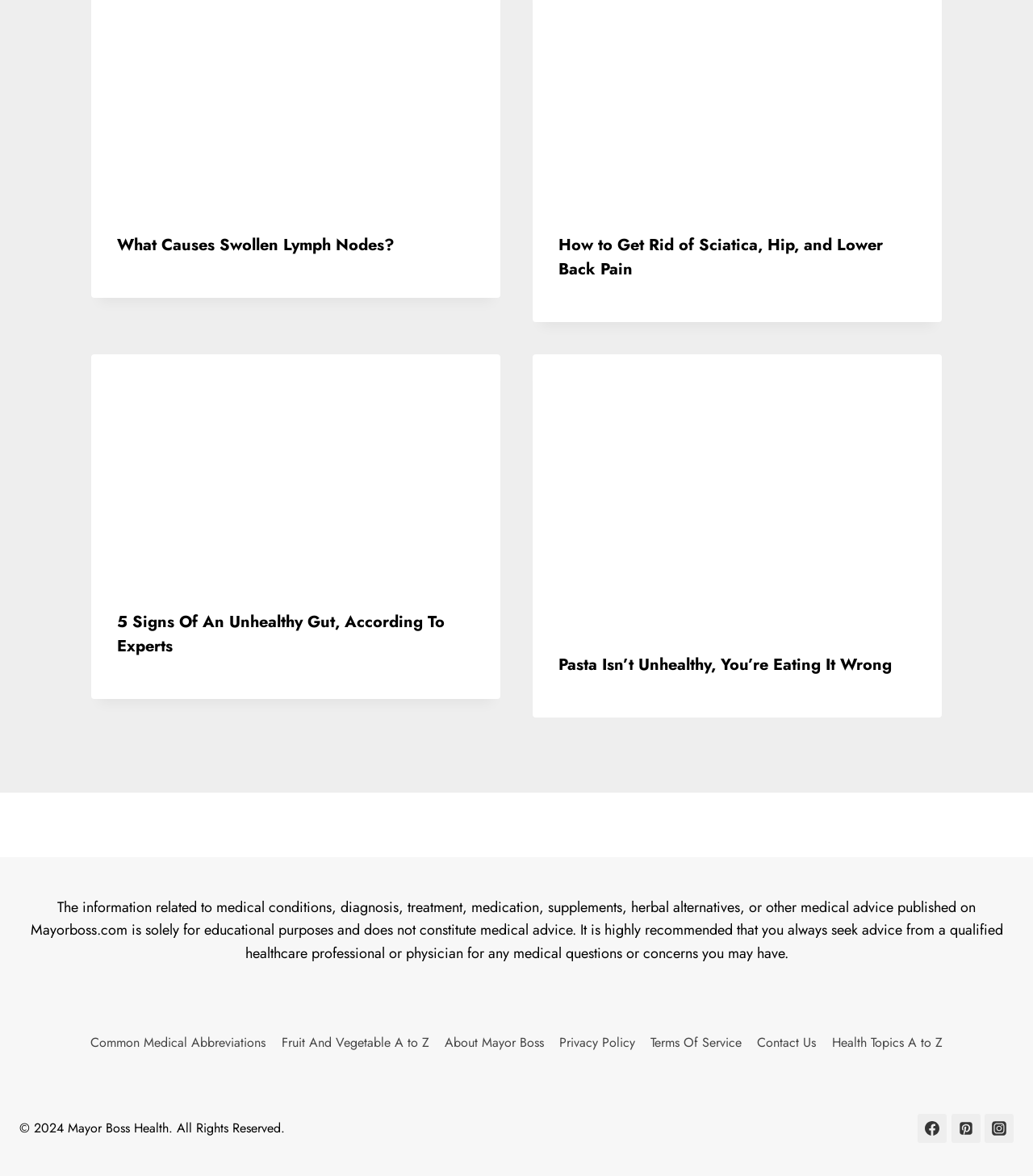Using the information in the image, give a comprehensive answer to the question: 
How many social media links are present at the bottom?

There are three social media links present at the bottom of the page, which are Facebook, Pinterest, and Instagram, each with its respective image.